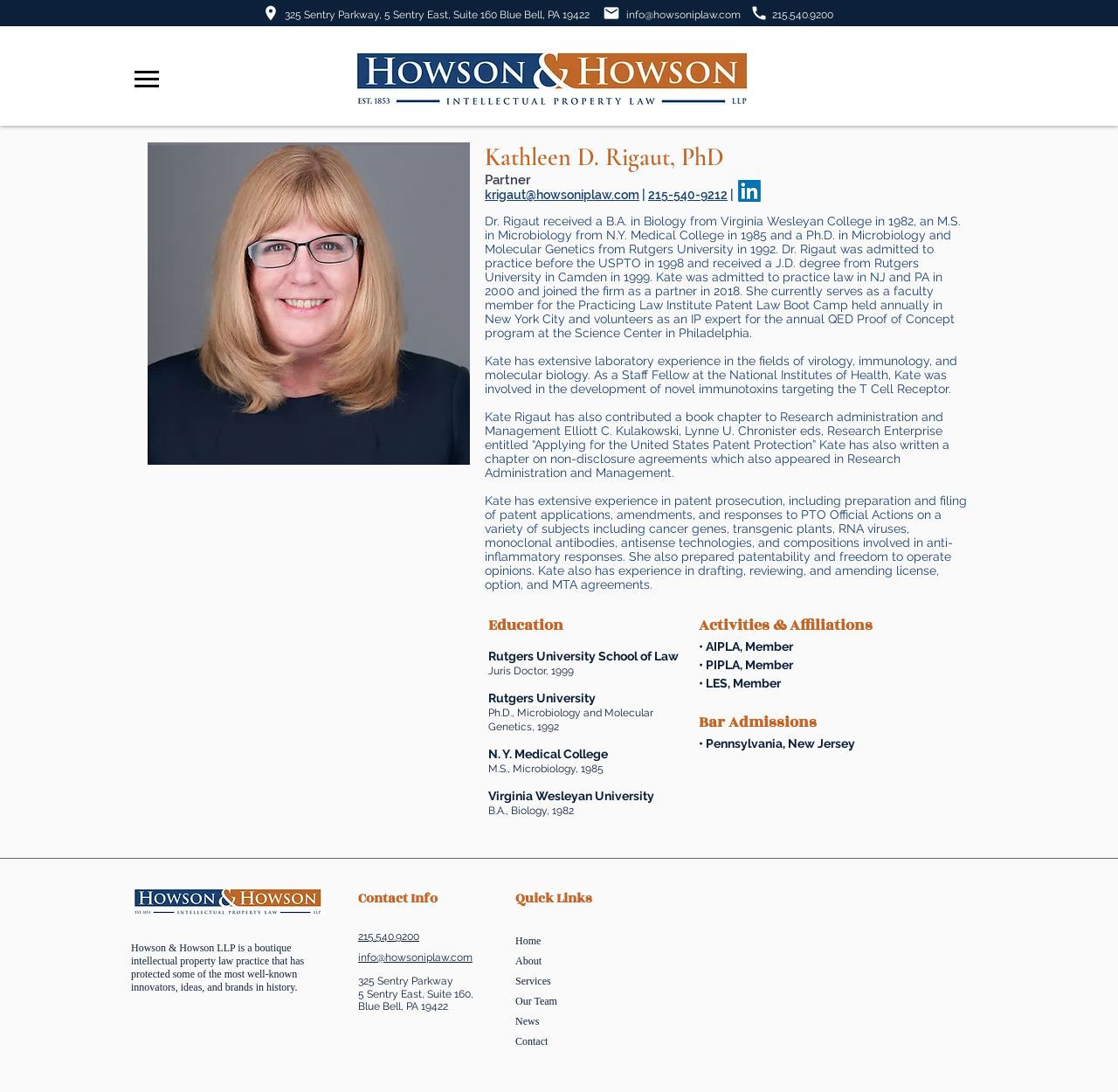Please identify the coordinates of the bounding box for the clickable region that will accomplish this instruction: "View Kathleen D. Rigaut's profile".

[0.434, 0.13, 0.656, 0.158]